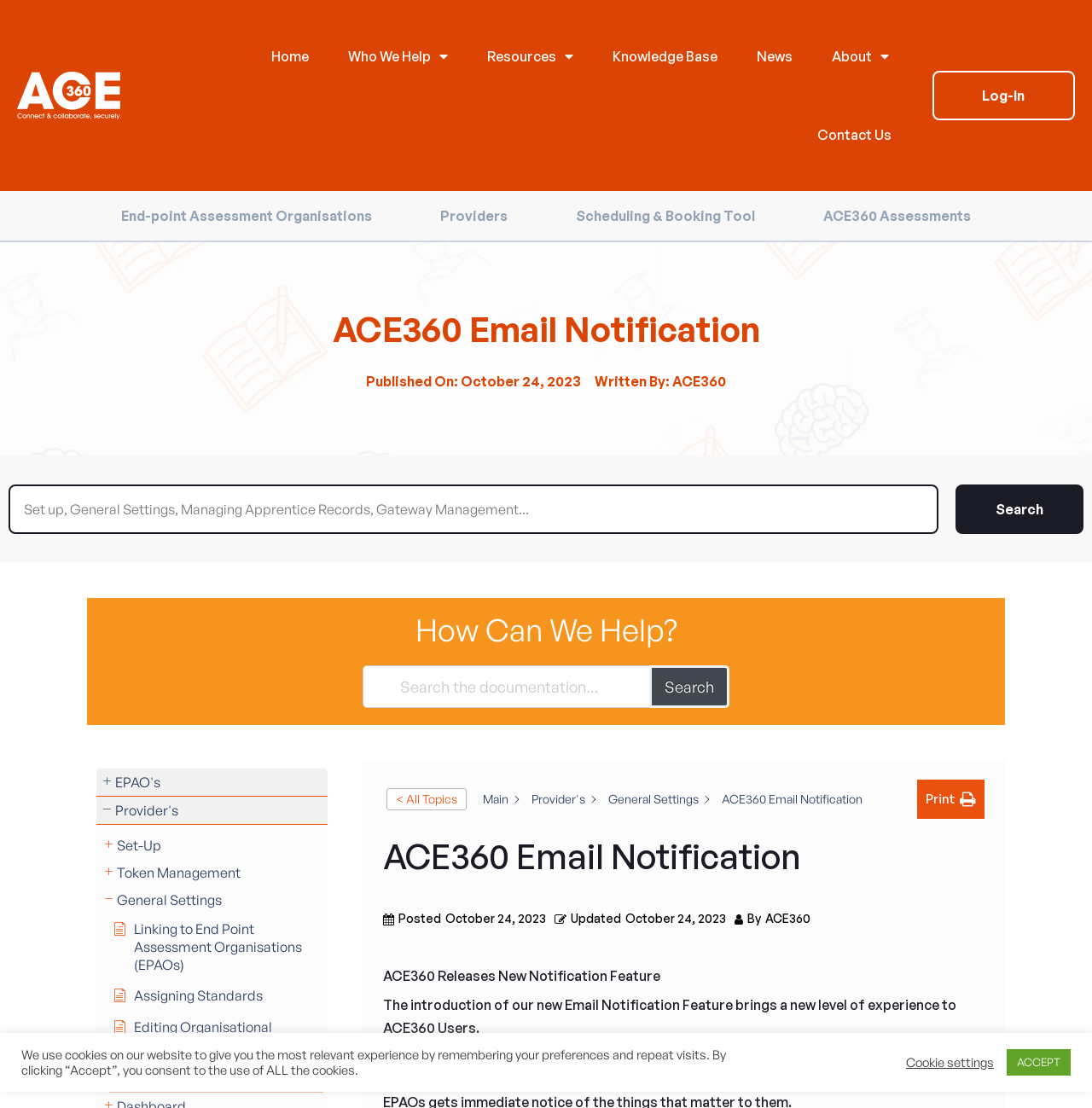Can you give a comprehensive explanation to the question given the content of the image?
What is the topic of the article?

The article appears to be discussing a new feature introduced by ACE360, which is the Email Notification Feature. This can be inferred from the heading 'ACE360 Email Notification' and the text that follows, which describes the feature.